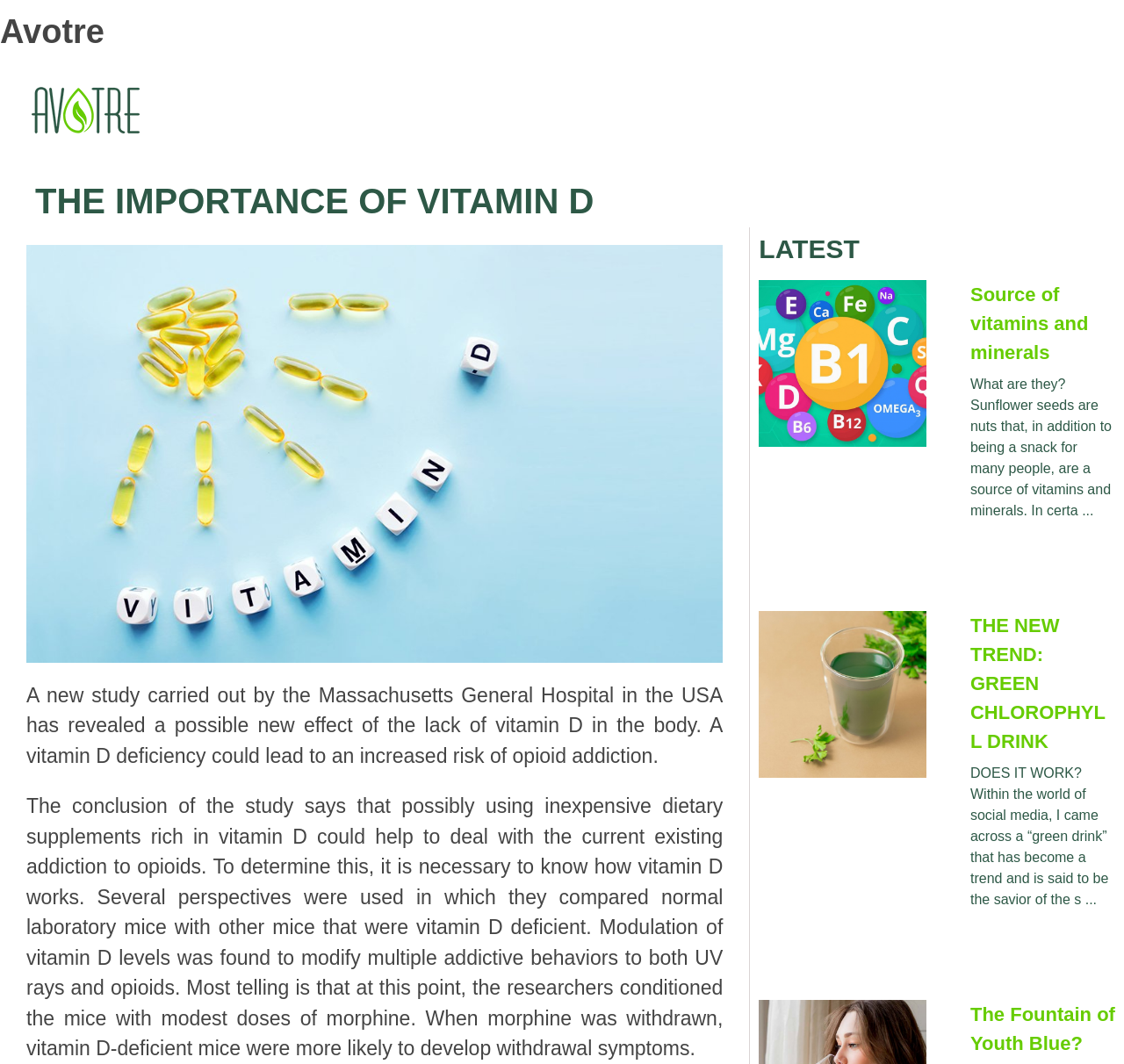What is the trend mentioned in the second article in the 'LATEST' section?
From the details in the image, answer the question comprehensively.

The second article in the 'LATEST' section has a heading 'THE NEW TREND: GREEN CHLOROPHYLL DRINK', which suggests that the trend being discussed is about green chlorophyll drink.